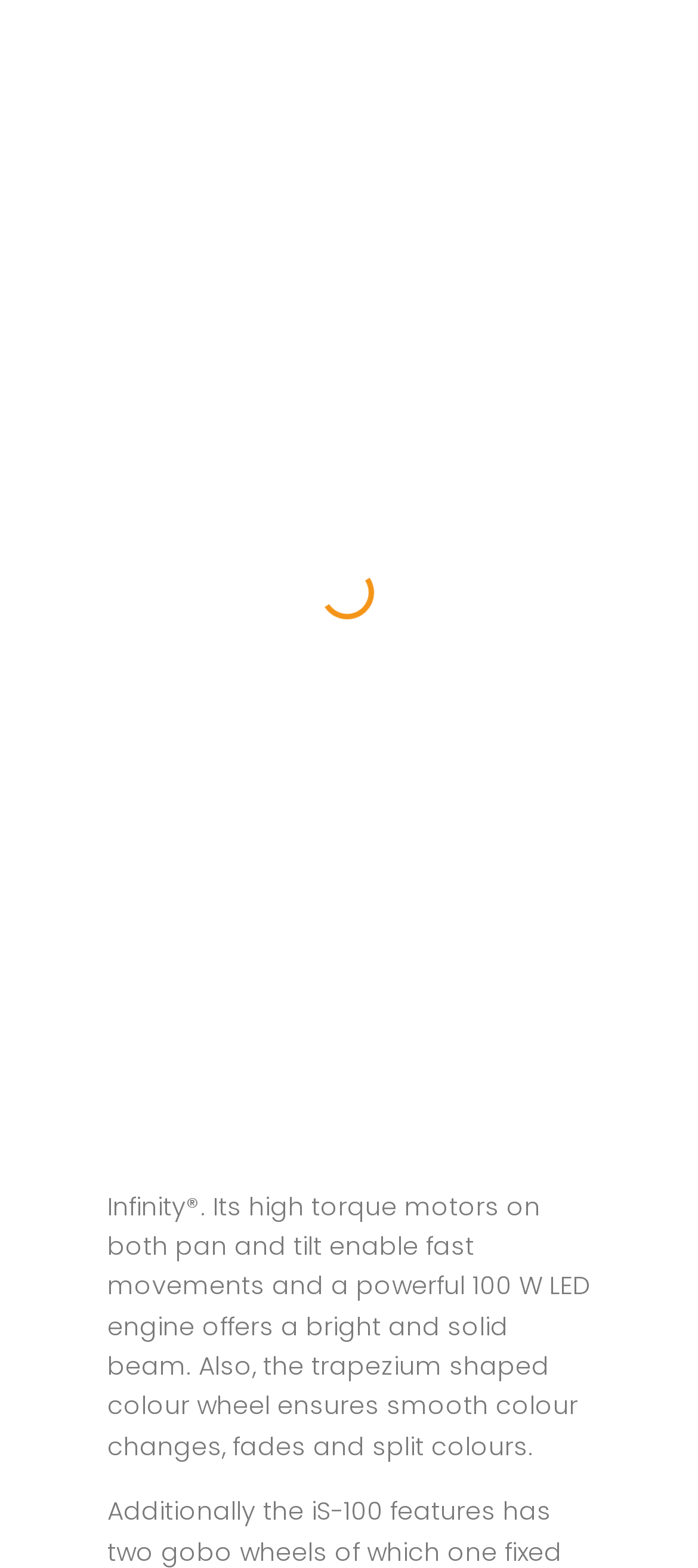Please provide a comprehensive answer to the question below using the information from the image: What is the power of the LED engine?

I found the power of the LED engine by reading the product description, which mentions that the iS-100 has a 'powerful 100 W LED engine'.